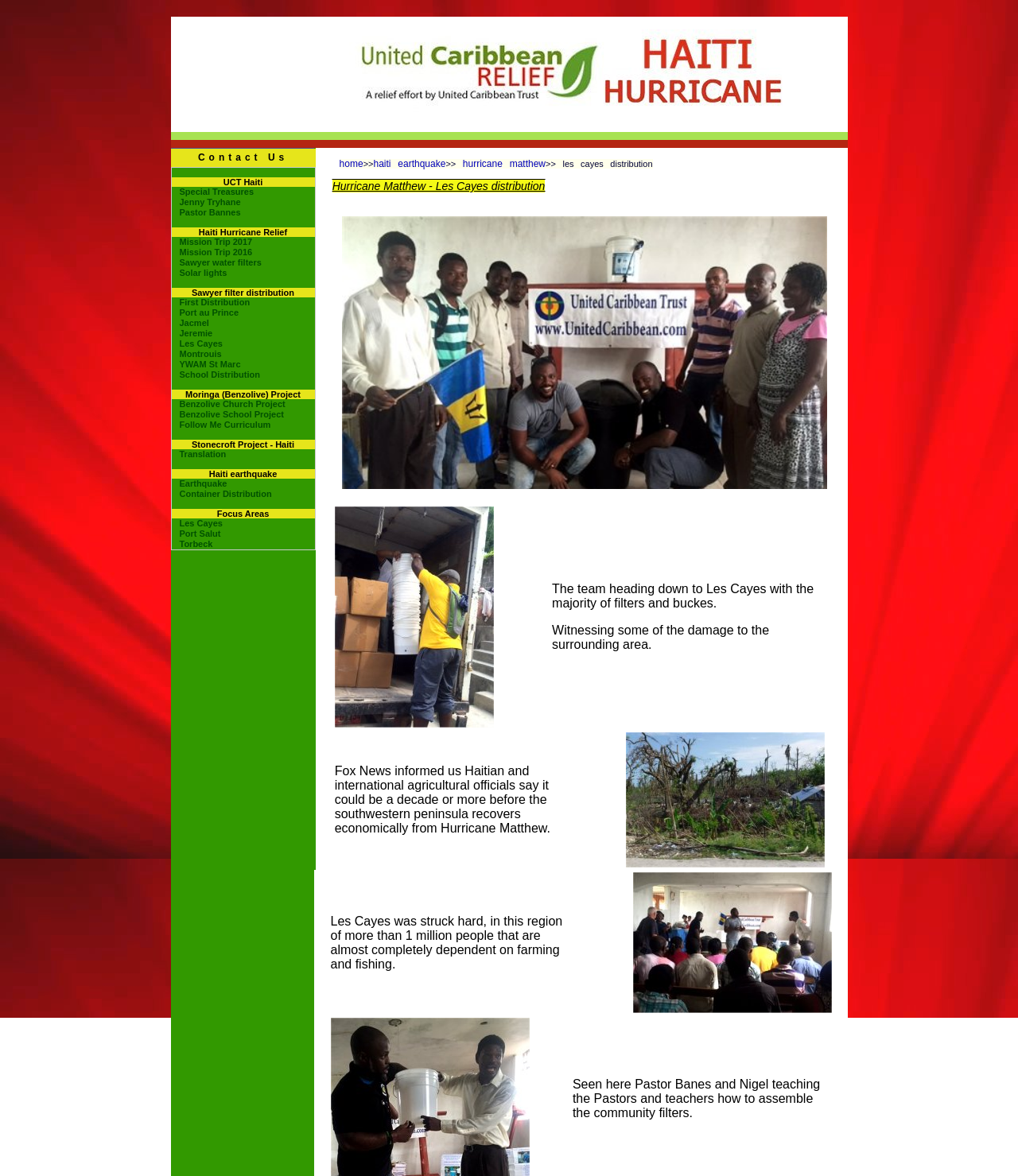Predict the bounding box coordinates for the UI element described as: "Les Cayes". The coordinates should be four float numbers between 0 and 1, presented as [left, top, right, bottom].

[0.168, 0.288, 0.309, 0.296]